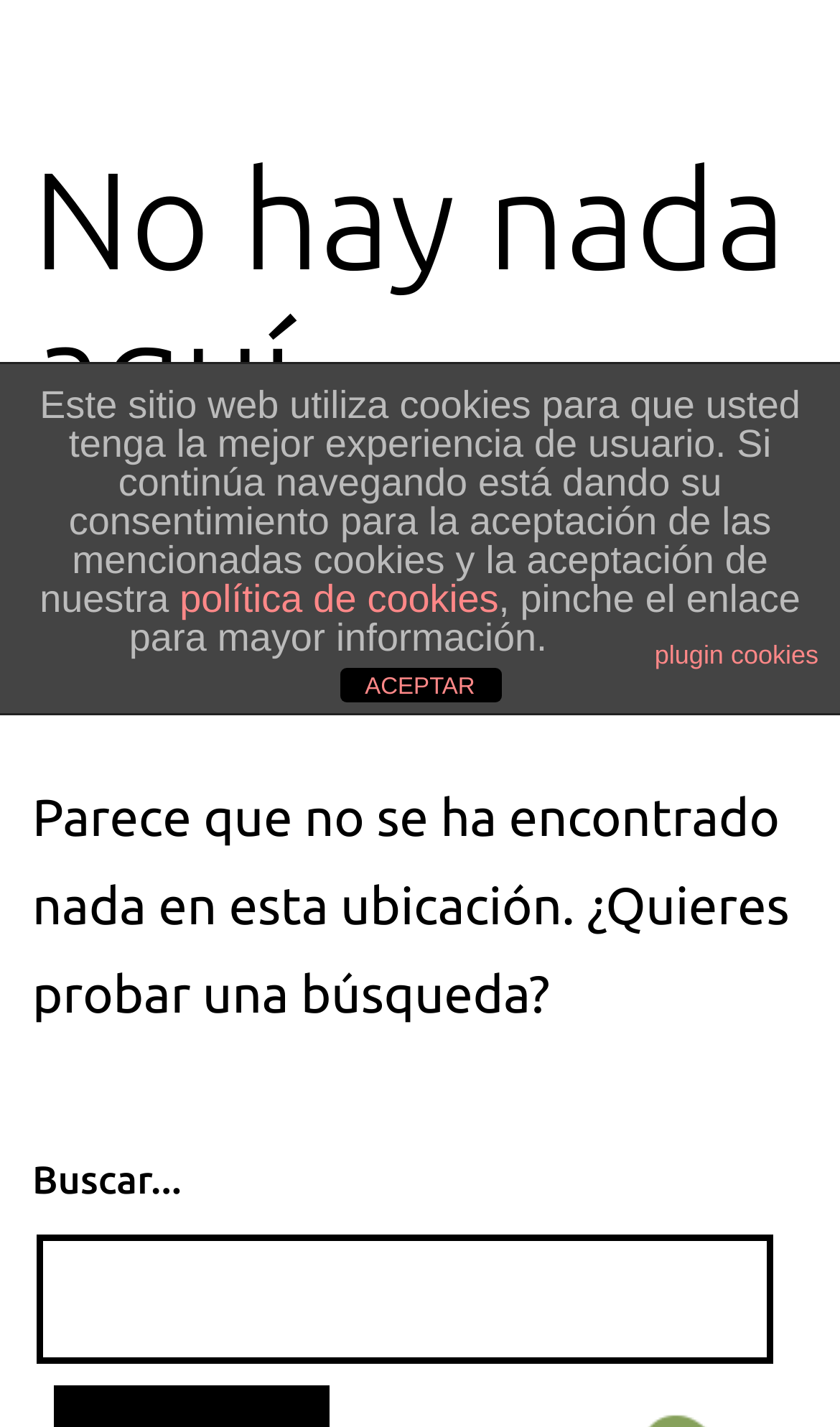Find the bounding box coordinates corresponding to the UI element with the description: "parent_node: Buscar... name="s"". The coordinates should be formatted as [left, top, right, bottom], with values as floats between 0 and 1.

[0.044, 0.866, 0.919, 0.956]